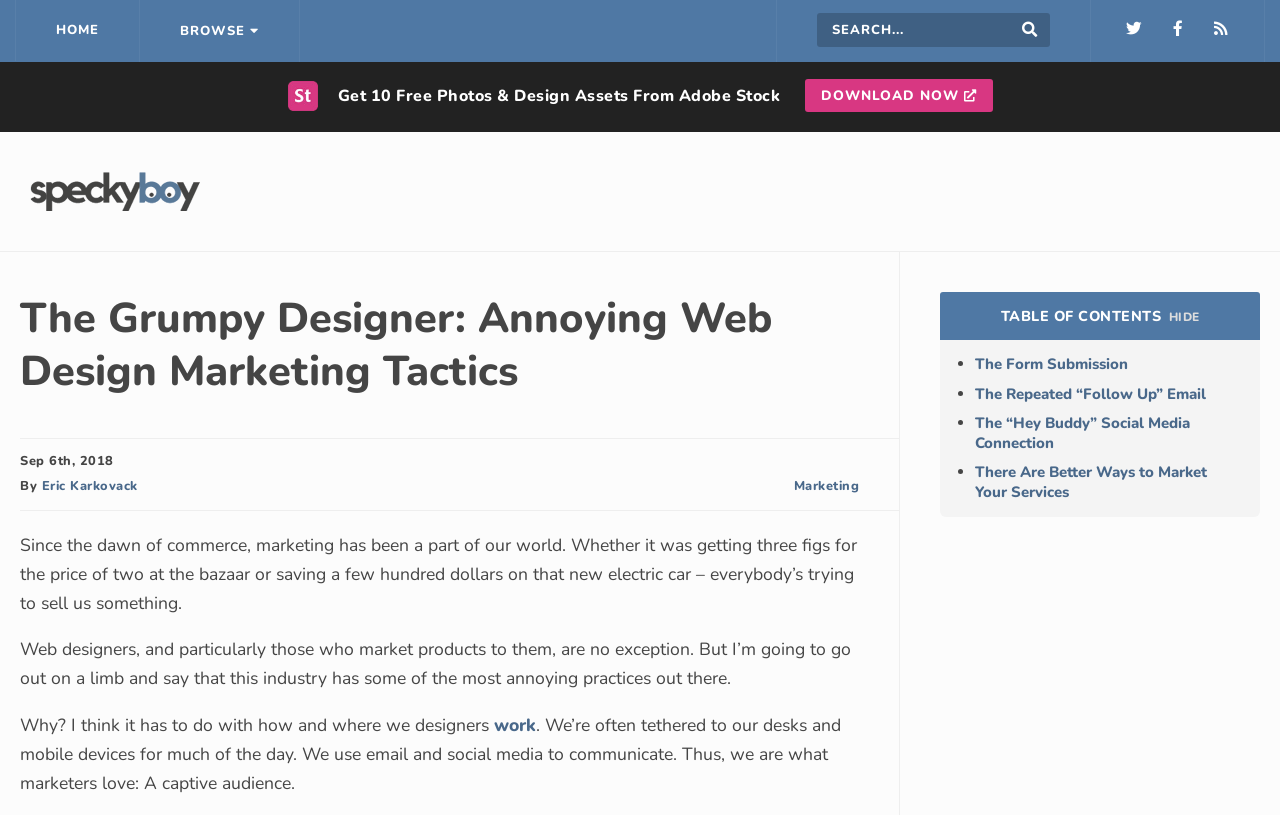Please specify the coordinates of the bounding box for the element that should be clicked to carry out this instruction: "Search this site". The coordinates must be four float numbers between 0 and 1, formatted as [left, top, right, bottom].

[0.638, 0.016, 0.82, 0.058]